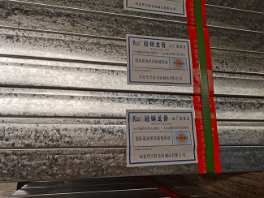Explain the contents of the image with as much detail as possible.

The image showcases several steel components, likely lightweight steel profiles or channels, prominently labeled with product information. The steel has a shiny, galvanized finish, indicating that it has been treated to resist corrosion. Each piece bears labels that provide details about its specifications, including a product name in Chinese. The items are neatly stacked, demonstrating organization, and there are visible red and green bands securing the bundles together. This presentation suggests these materials are intended for construction or structural use, emphasizing their durability and utility in building projects, such as light steel frame constructions.